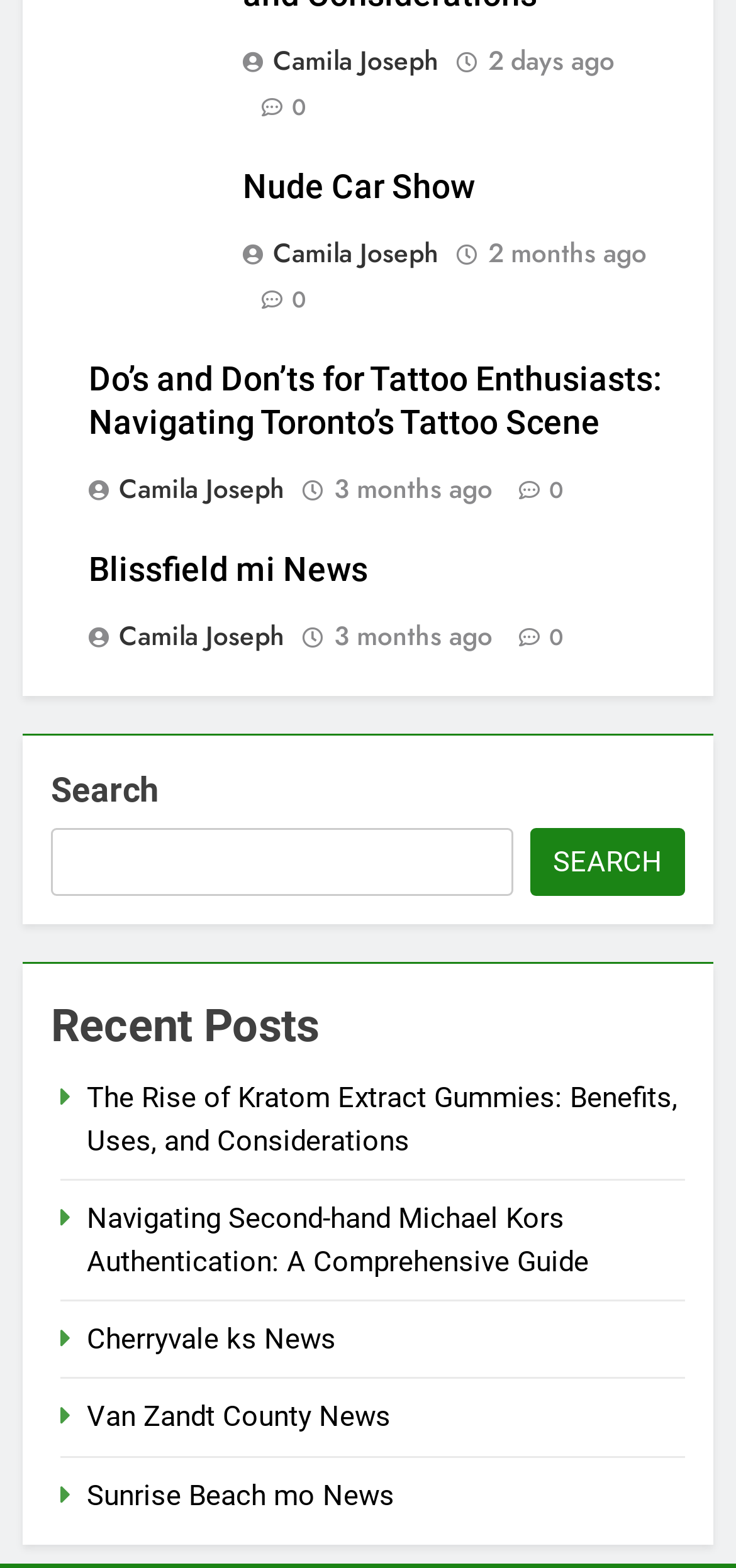Locate the bounding box coordinates of the element that should be clicked to fulfill the instruction: "Click on the author Camila Joseph".

[0.329, 0.026, 0.614, 0.05]